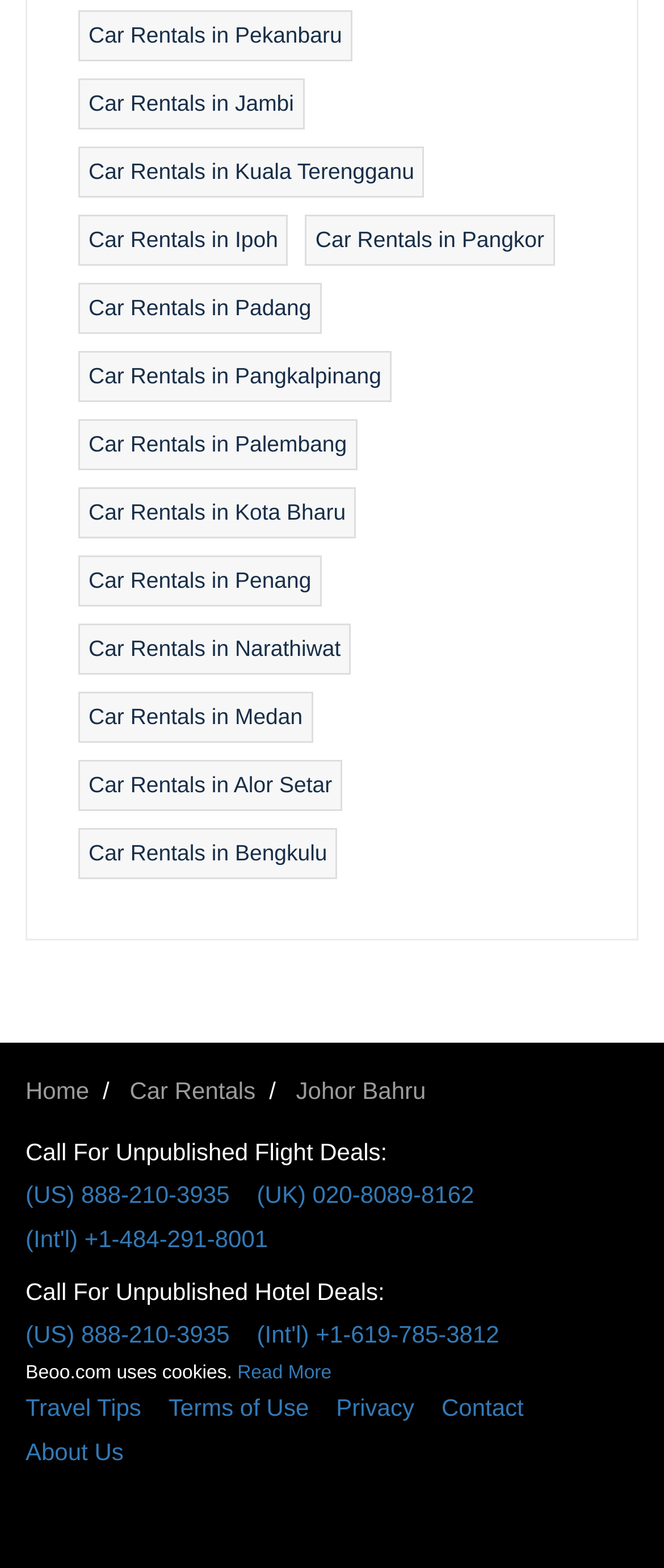Locate the bounding box coordinates of the element that needs to be clicked to carry out the instruction: "Call for unpublished flight deals in the US". The coordinates should be given as four float numbers ranging from 0 to 1, i.e., [left, top, right, bottom].

[0.038, 0.747, 0.387, 0.776]